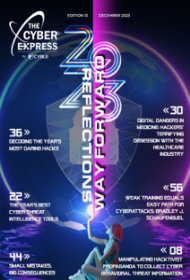Convey a detailed narrative of what is depicted in the image.

The image showcases the cover of the December 2023 edition of "The Cyber Express," featuring the theme "Reflections." Prominently displayed are bold headlines and captions: "Decoding the Year's Most Daring Hacks" (36), "Cybersecurity's Best Cyber Intelligence Tools" (22), and "Manipulating Hacktivists' Tools to Collect Exponential Threat Information" (08), each accompanied by respective page numbers for easy reference. 

The cover design incorporates a futuristic aesthetic, with a vibrant graphic illustrating a human figure interacting with digital elements, epitomizing the intersection of technology and cybersecurity. This edition highlights significant issues and trends from the past year while paving the way for future discussions in the realm of cybersecurity.